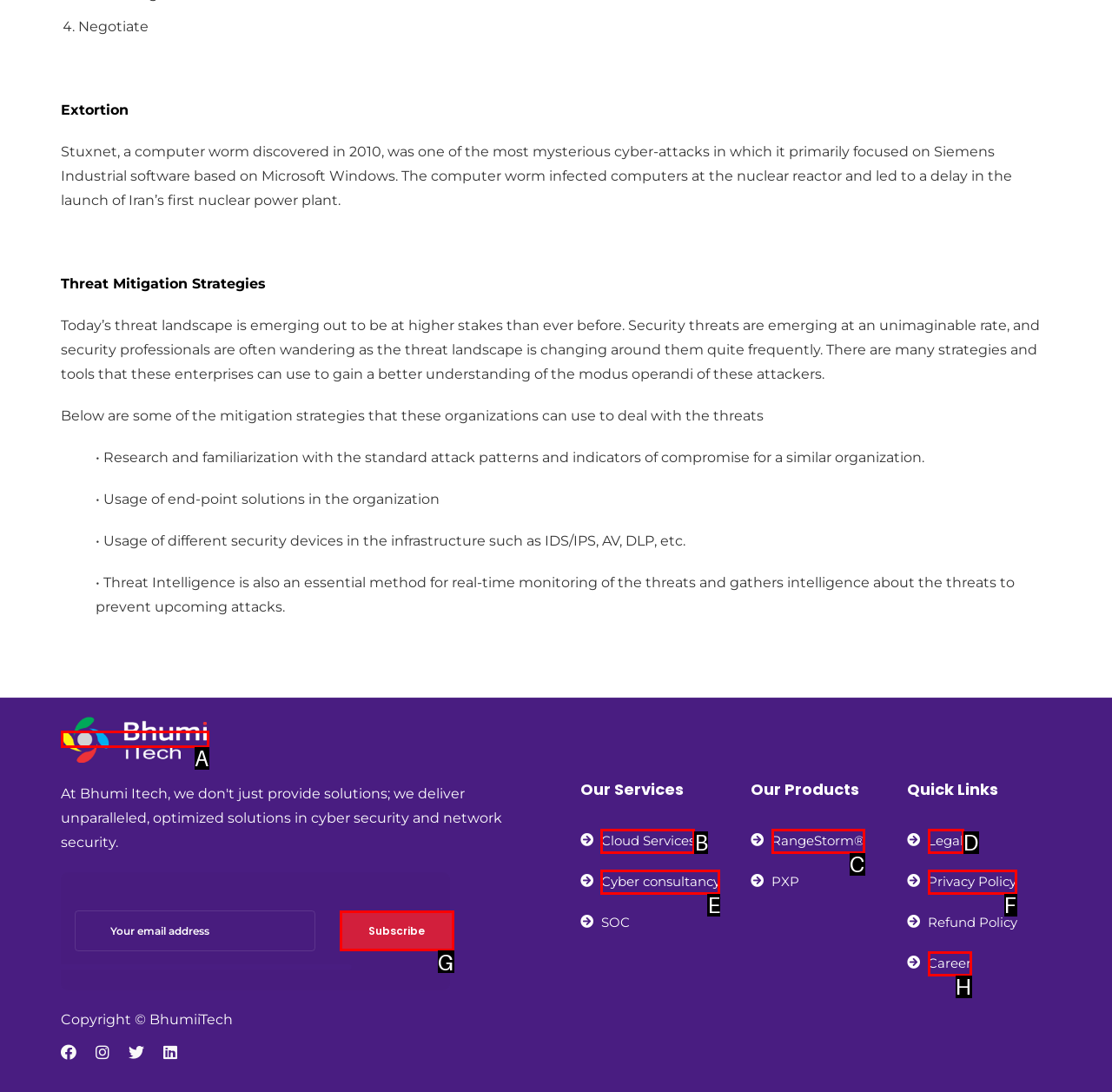Identify the letter of the option to click in order to Click on the 'Subscribe' button. Answer with the letter directly.

G